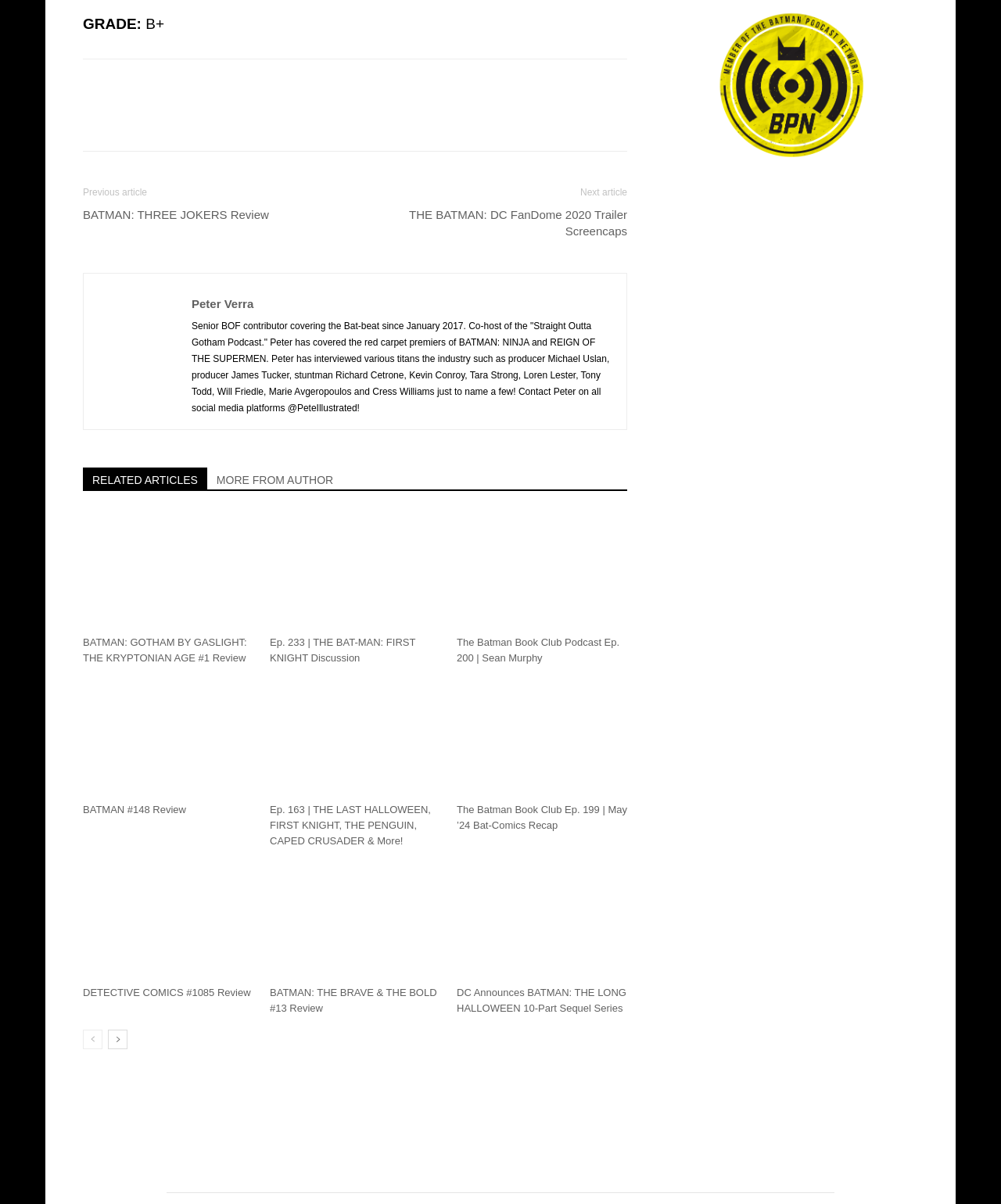Please find the bounding box coordinates in the format (top-left x, top-left y, bottom-right x, bottom-right y) for the given element description. Ensure the coordinates are floating point numbers between 0 and 1. Description: title="DETECTIVE COMICS #1085 Review"

[0.083, 0.716, 0.253, 0.814]